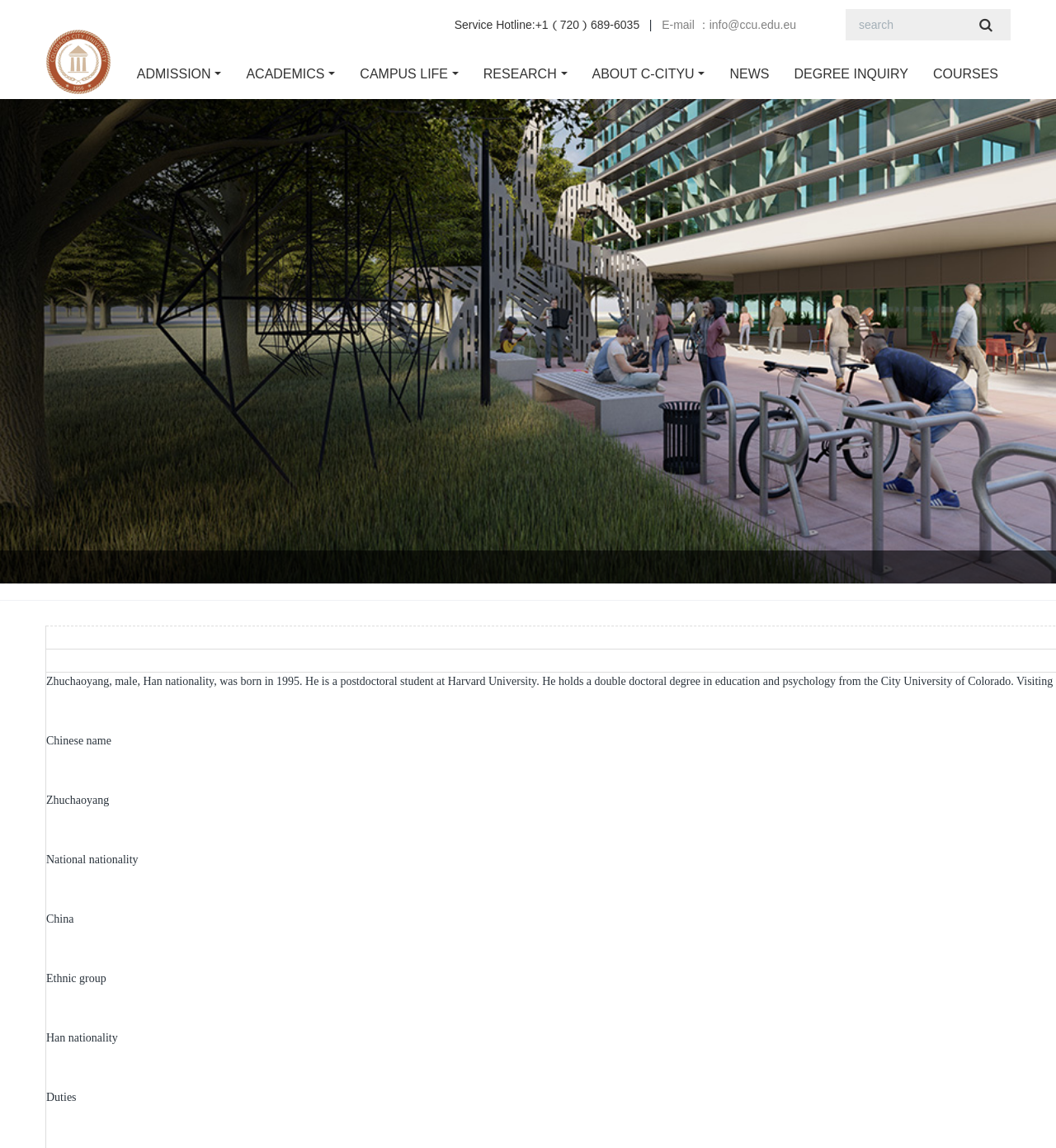What is the email address of the university?
Answer the question based on the image using a single word or a brief phrase.

info@ccu.edu.eu